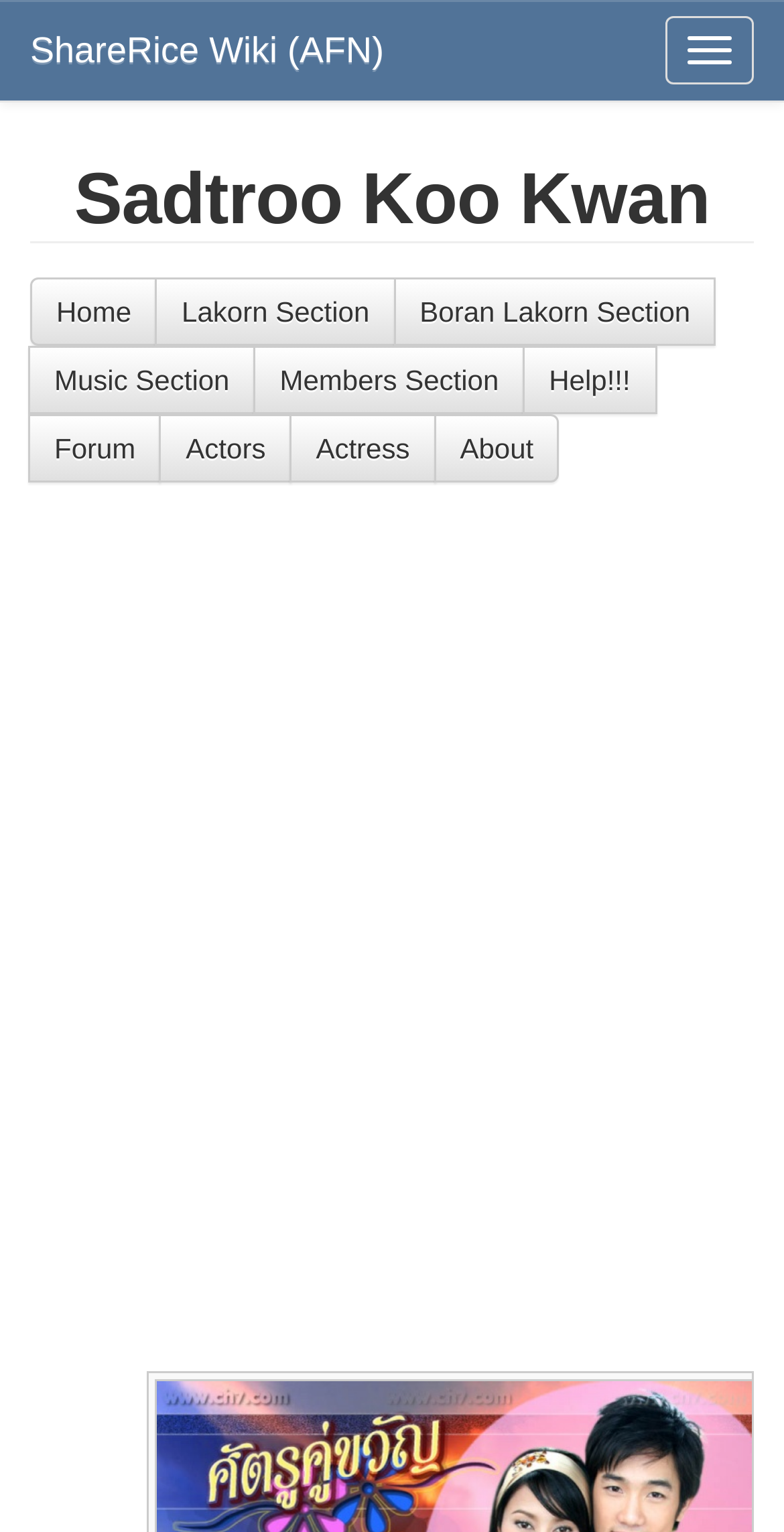Give a one-word or short phrase answer to this question: 
What is the last link in the navigation menu?

About